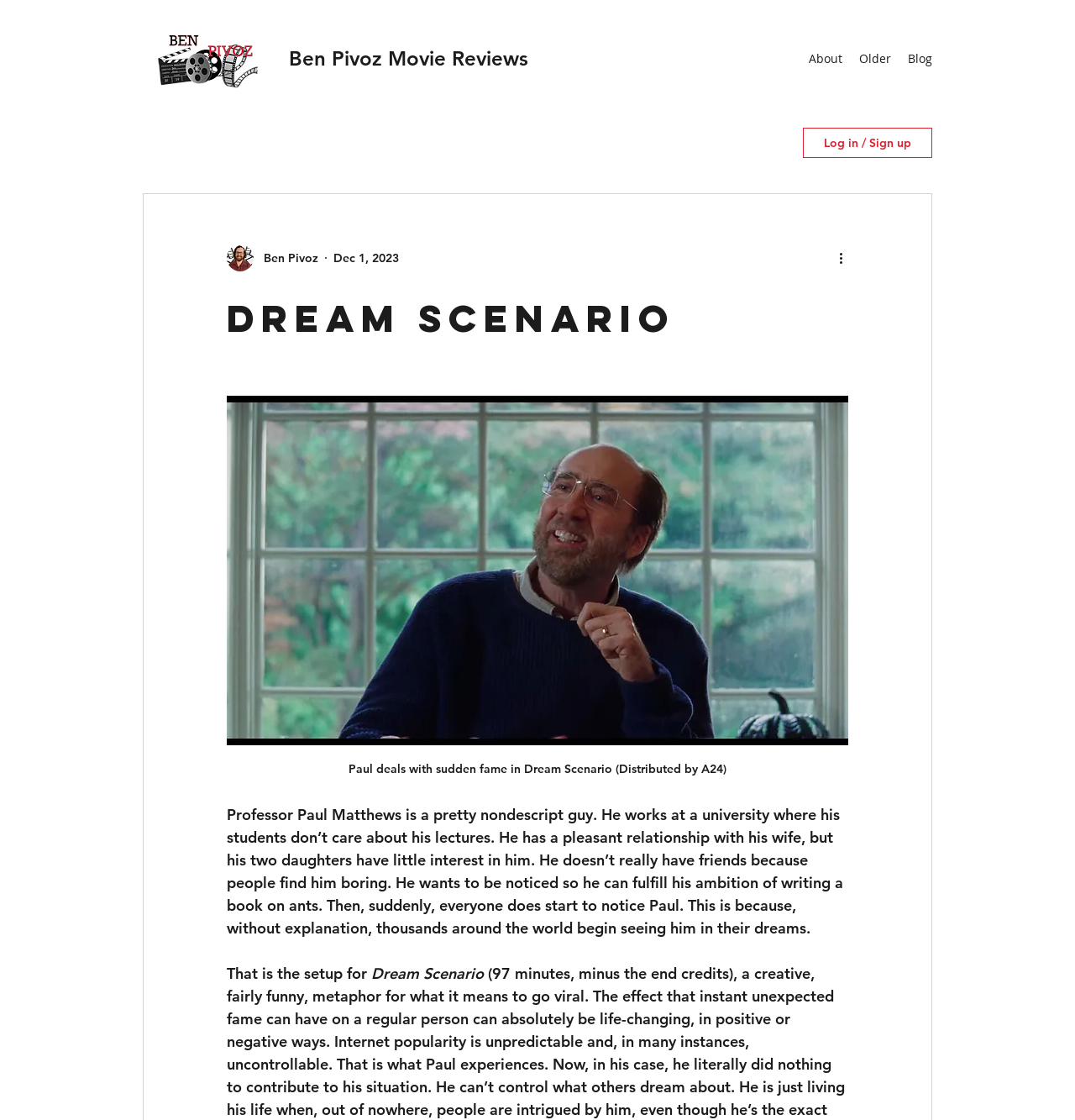Using the element description Log in / Sign up, predict the bounding box coordinates for the UI element. Provide the coordinates in (top-left x, top-left y, bottom-right x, bottom-right y) format with values ranging from 0 to 1.

[0.747, 0.114, 0.867, 0.141]